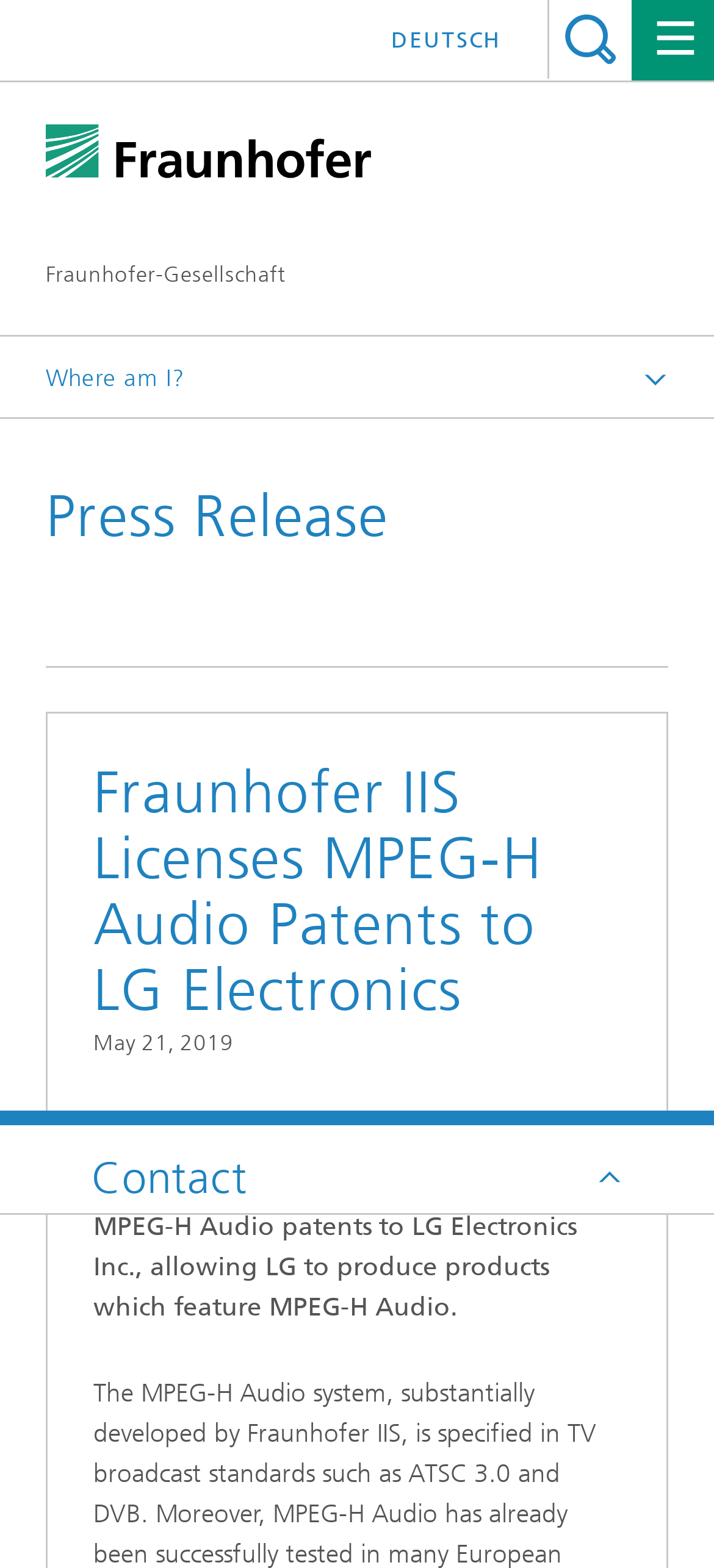Describe all the visual and textual components of the webpage comprehensively.

The webpage is a press release page with a title "Press Release" at the top. Below the title, there is a search button with a magnifying glass icon on the right side. On the top-left corner, there are three links: "Fraunhofer-Gesellschaft", "DEUTSCH", and a layout table with no text. 

Below these links, there is a "Where am I?" static text, followed by two more links: "Media Information" and "Press Releases 2019". The main content of the press release starts with a heading "Press Release" which spans almost the entire width of the page. 

Under the main heading, there is a subheading "Fraunhofer IIS Licenses MPEG-H Audio Patents to LG Electronics" followed by a time stamp "May 21, 2019". The main content of the press release is a paragraph of text describing the licensing of MPEG-H Audio patents to LG Electronics Inc. 

At the bottom of the page, there is a "Contact" heading with an envelope icon. There are no images on the page.